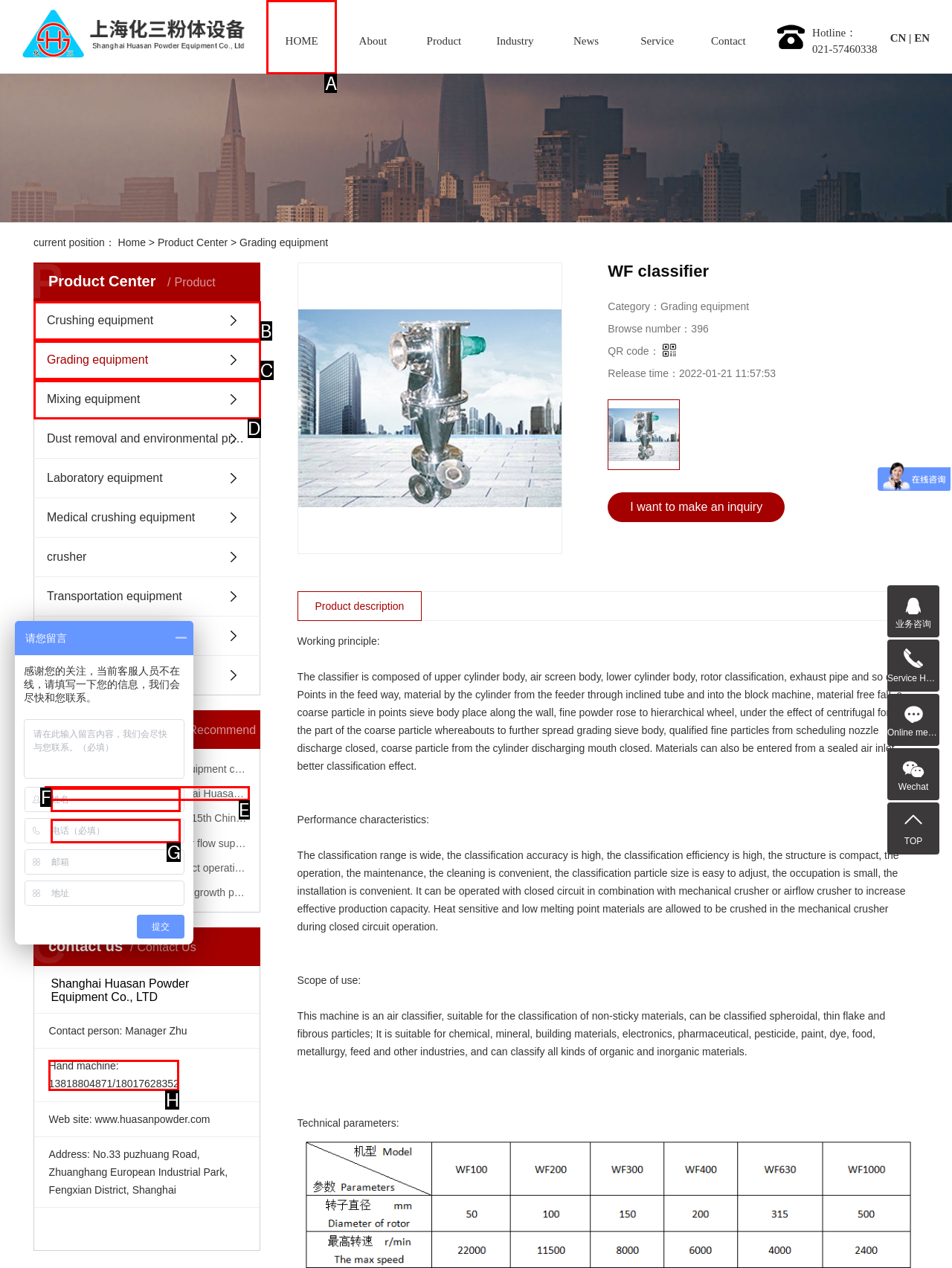Identify the correct UI element to click on to achieve the task: Contact the manager via phone. Provide the letter of the appropriate element directly from the available choices.

H